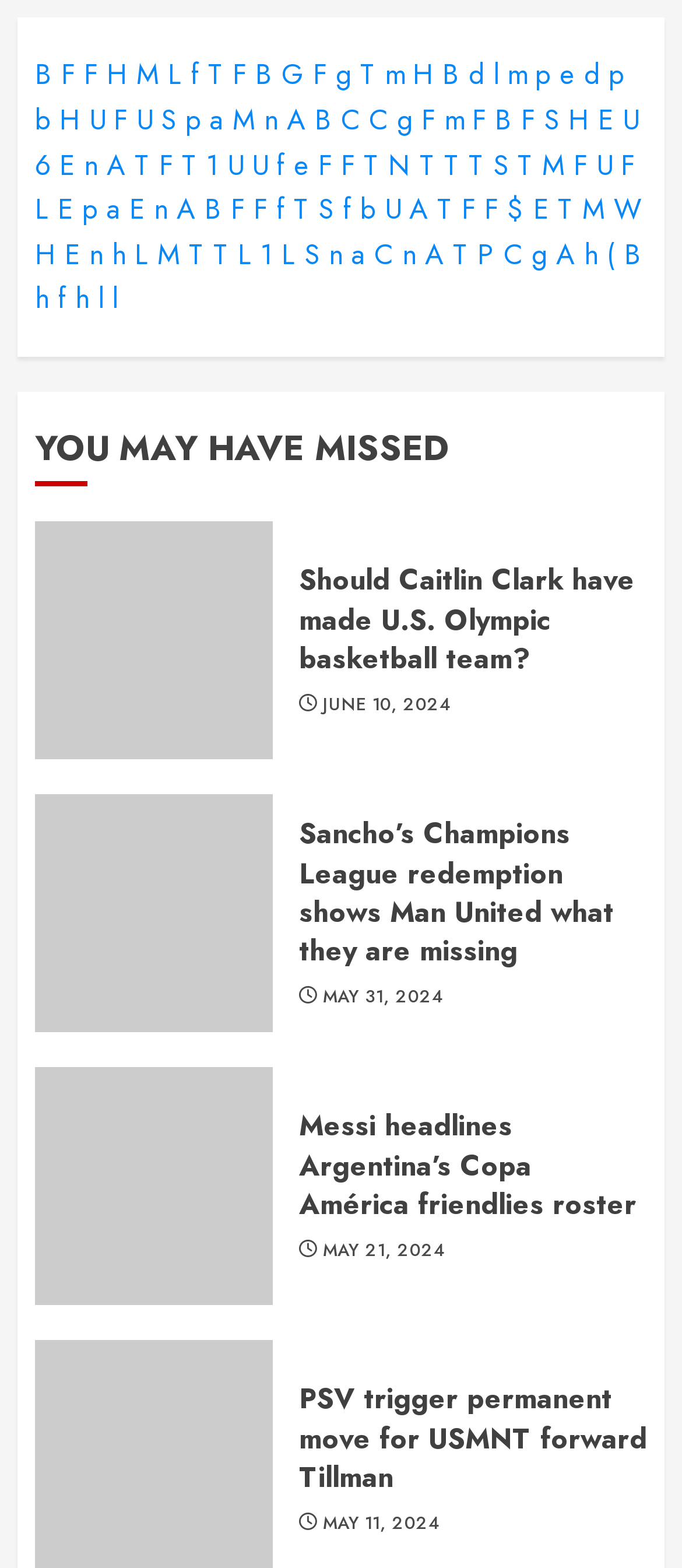Find the bounding box coordinates of the clickable area required to complete the following action: "Click on link F".

[0.09, 0.035, 0.11, 0.061]